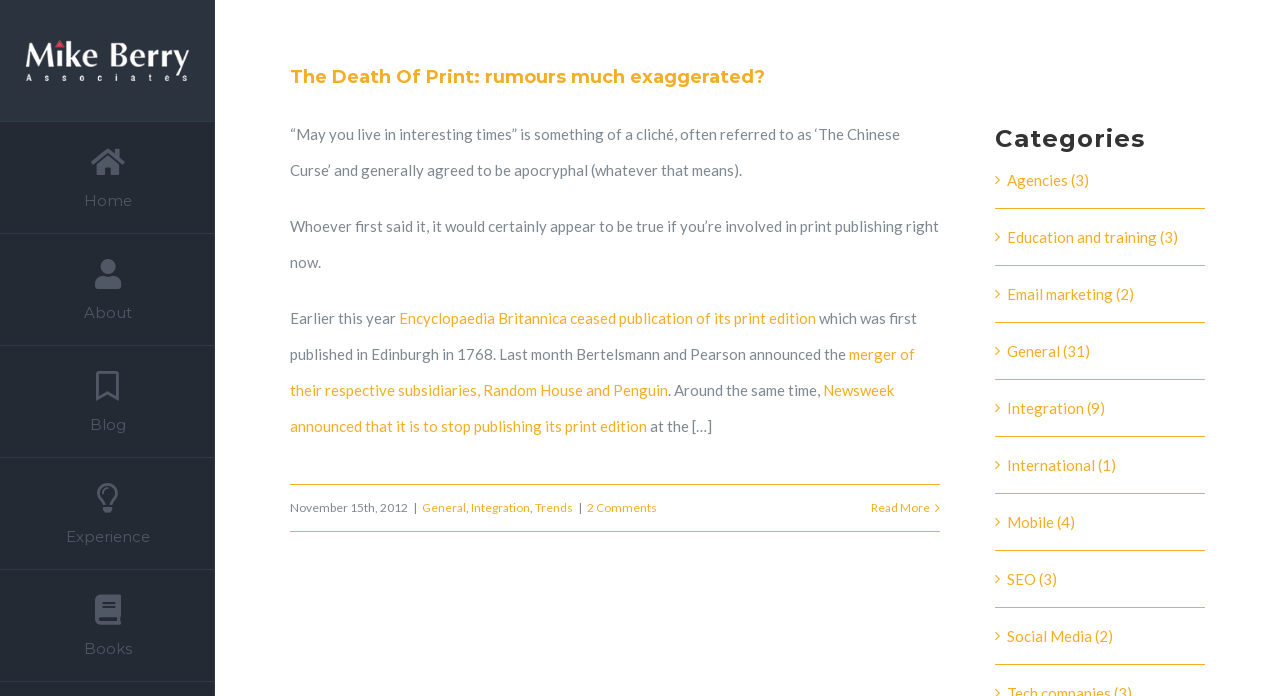Summarize the webpage comprehensively, mentioning all visible components.

The webpage is about the topic "Death Of Print" and is associated with Mike Berry Associates. At the top left corner, there is a logo of Mike Berry Associates, accompanied by a navigation menu with links to "Home", "About", "Blog", "Experience", and "Books". 

Below the navigation menu, there is an article with a heading "The Death Of Print: rumours much exaggerated?" which is also a link. The article starts with a quote "“May you live in interesting times”" and discusses the current state of print publishing, mentioning recent events such as Encyclopaedia Britannica ceasing publication of its print edition and Newsweek announcing the stop of its print edition. 

The article is divided into paragraphs, with links to related topics scattered throughout the text. At the bottom of the article, there are links to categories such as "Agencies", "Education and training", "Email marketing", and others, each with a number in parentheses indicating the number of related posts.